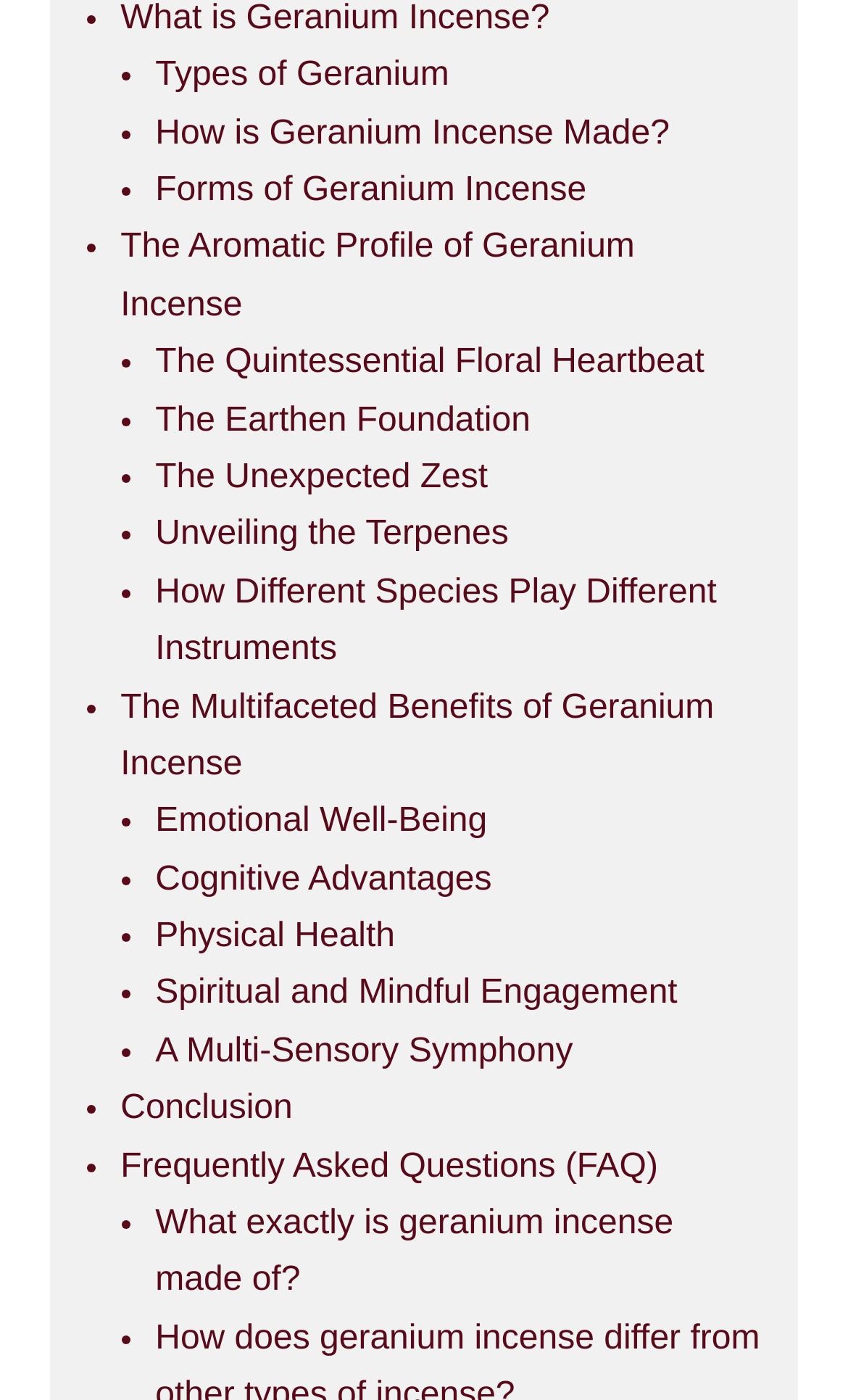Find the bounding box coordinates of the clickable region needed to perform the following instruction: "View 'Frequently Asked Questions (FAQ)'". The coordinates should be provided as four float numbers between 0 and 1, i.e., [left, top, right, bottom].

[0.142, 0.82, 0.776, 0.846]